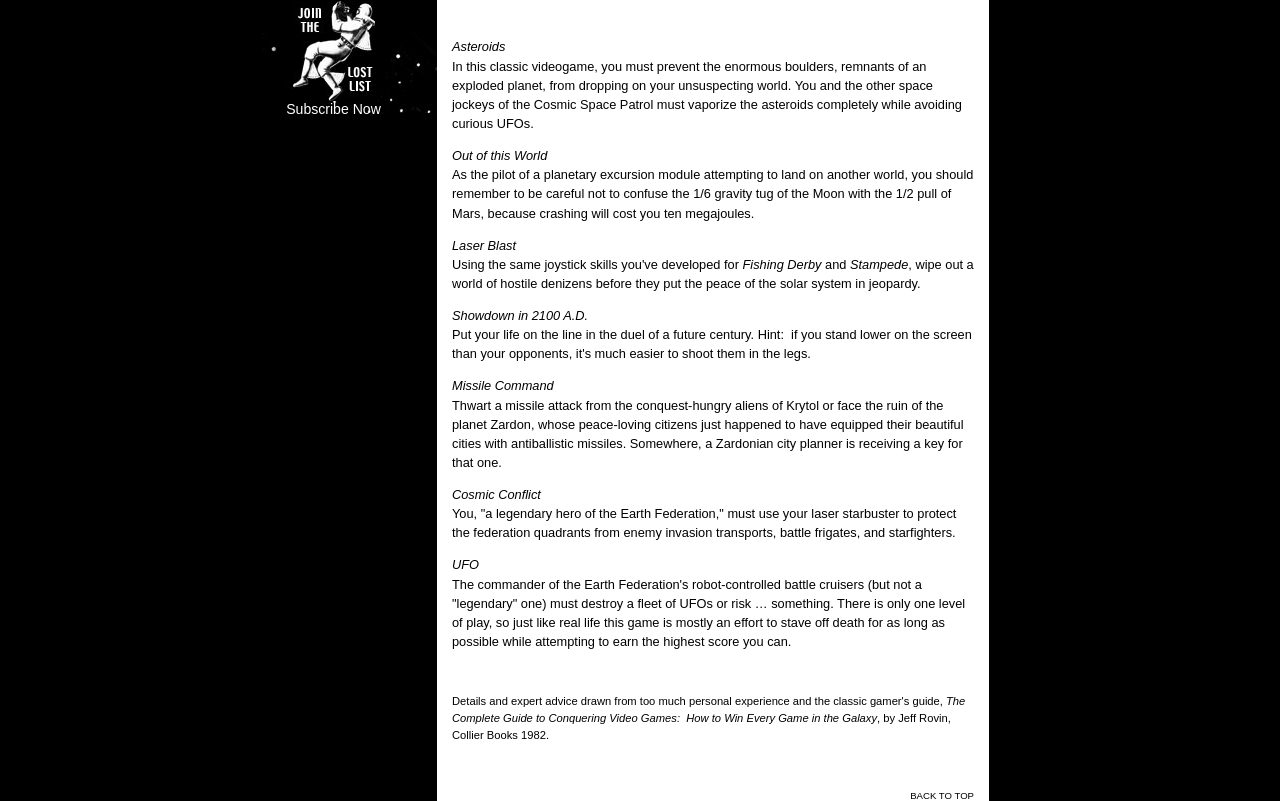Find the bounding box coordinates for the HTML element specified by: "parent_node: Subscribe Now".

[0.229, 0.111, 0.293, 0.13]